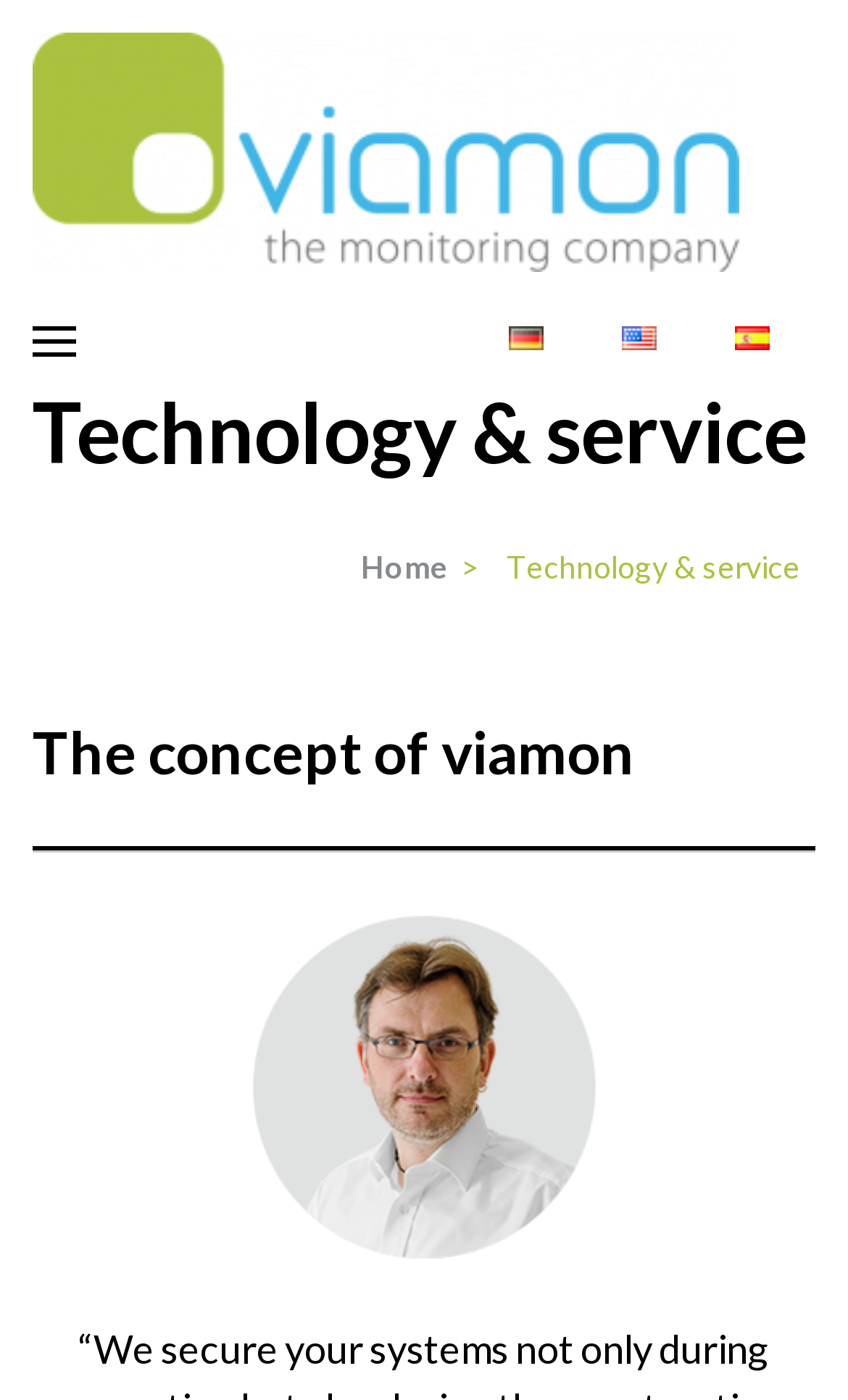Bounding box coordinates should be in the format (top-left x, top-left y, bottom-right x, bottom-right y) and all values should be floating point numbers between 0 and 1. Determine the bounding box coordinate for the UI element described as: alt="English"

[0.733, 0.239, 0.774, 0.269]